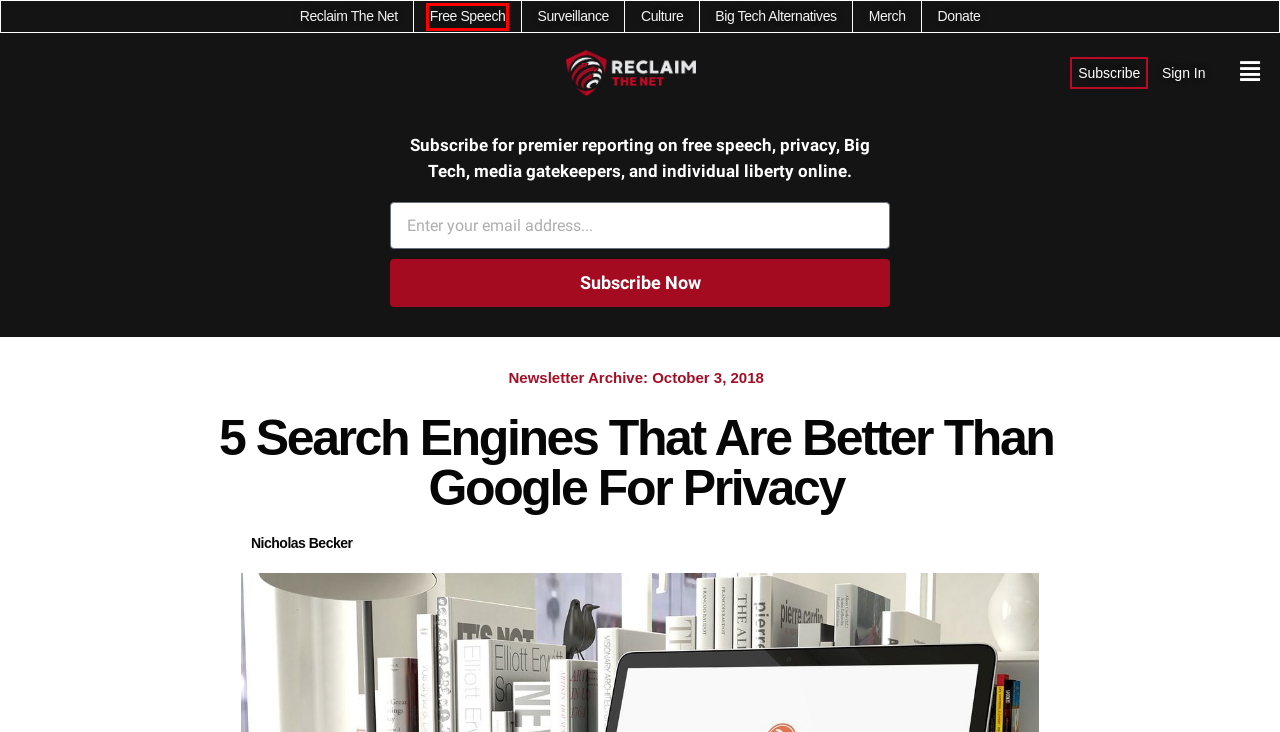Inspect the provided webpage screenshot, concentrating on the element within the red bounding box. Select the description that best represents the new webpage after you click the highlighted element. Here are the candidates:
A. Support Reclaim The Net | Reclaim The Net (Powered by Donorbox)
B. Free Speech and Censorship Archives
C. Little-Known Ways To Maximize Your Privacy and Security When Using ProtonMail
D. The Rise and Reckoning of Ticketmaster: A Tale of Monopoly and Scandal
E. Top 10 Must-Have F-Droid Apps for Privacy, Security, and Productivity
F. Culture Archives
G. Lawsuit Analysis: Uvalde Families Blame Call of Duty, Meta For "Grooming" Gunman
H. Privacy Archives

B